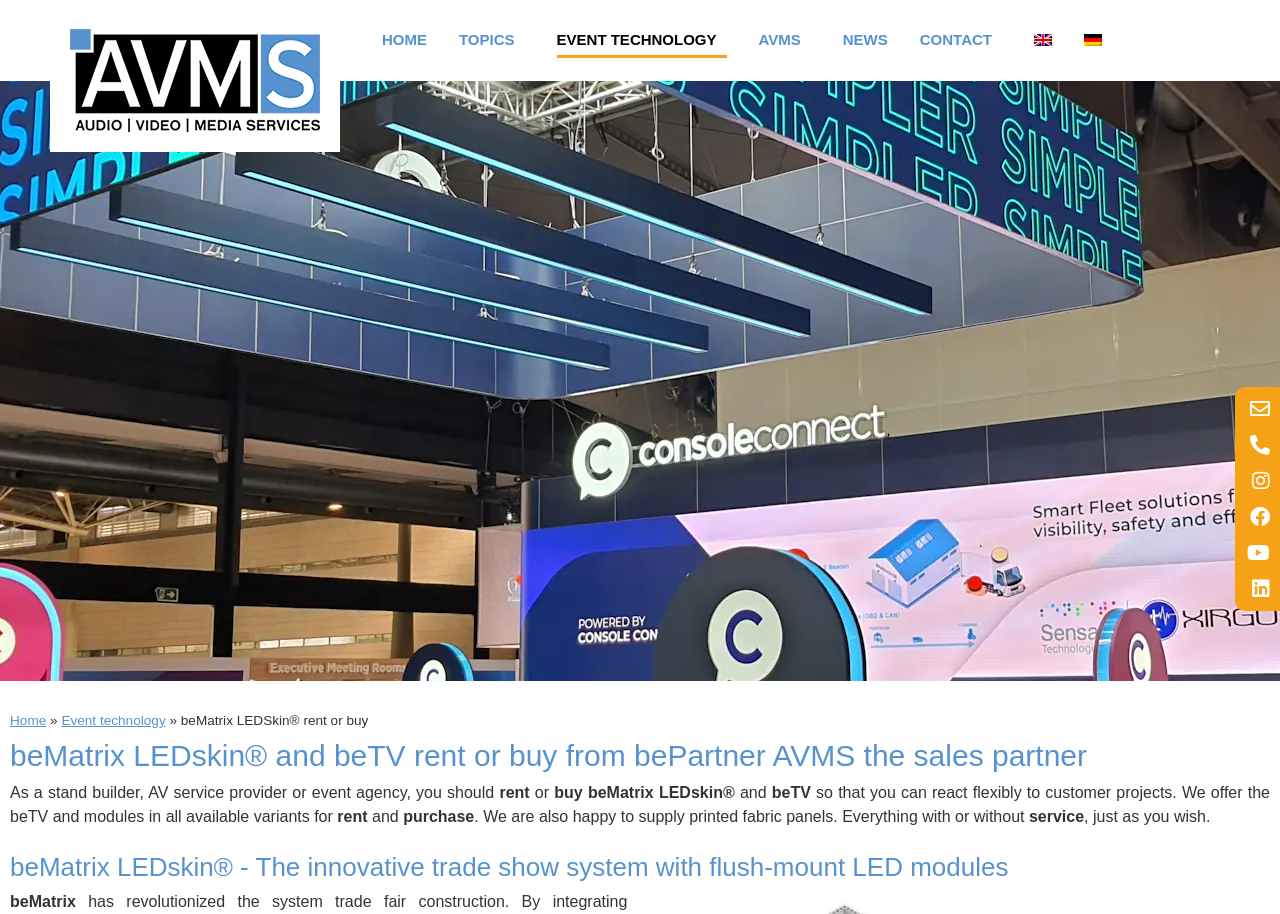Identify the bounding box coordinates necessary to click and complete the given instruction: "Go to the HOME page".

None